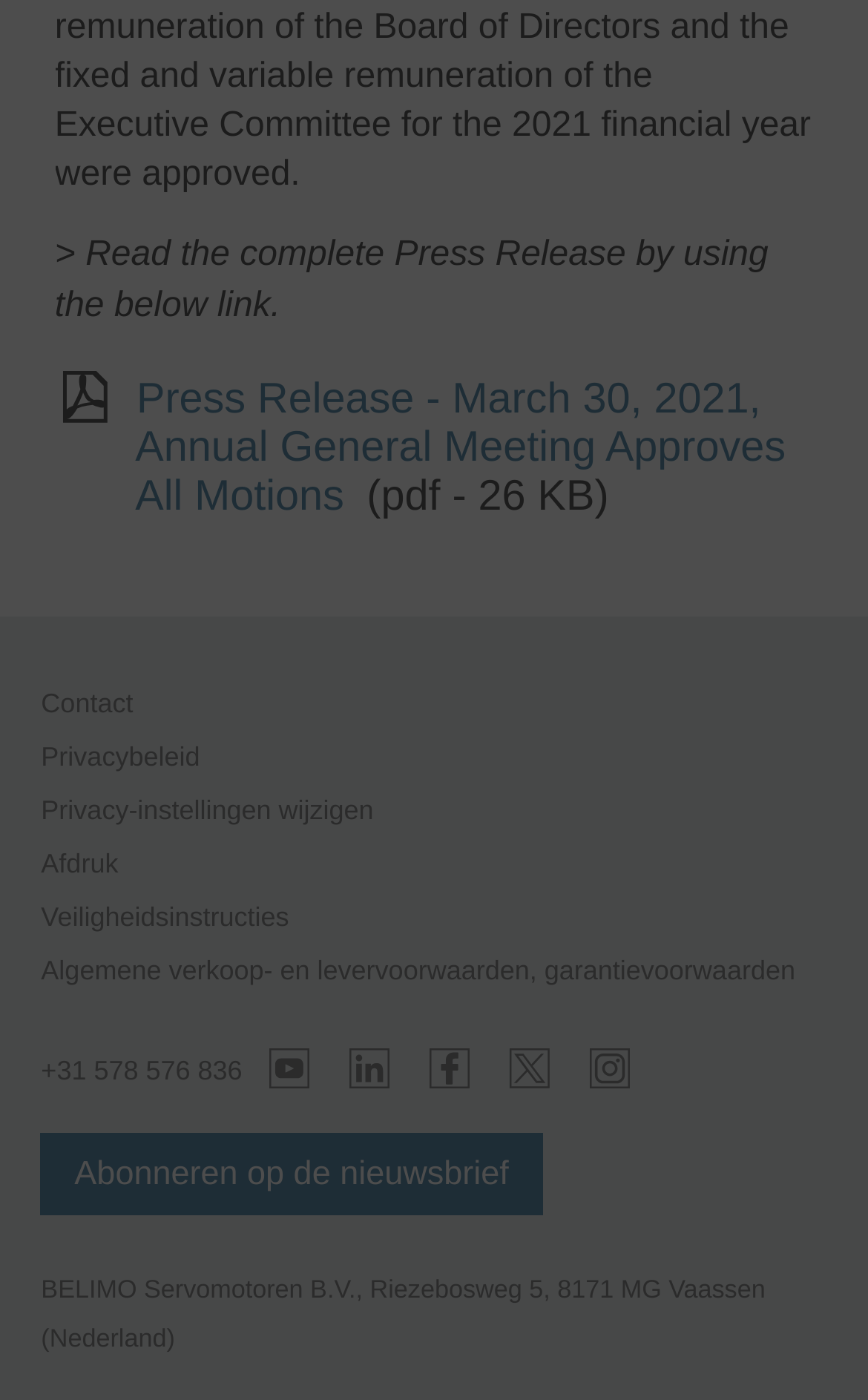Please specify the bounding box coordinates of the clickable region to carry out the following instruction: "Print the page". The coordinates should be four float numbers between 0 and 1, in the format [left, top, right, bottom].

[0.047, 0.599, 0.136, 0.627]